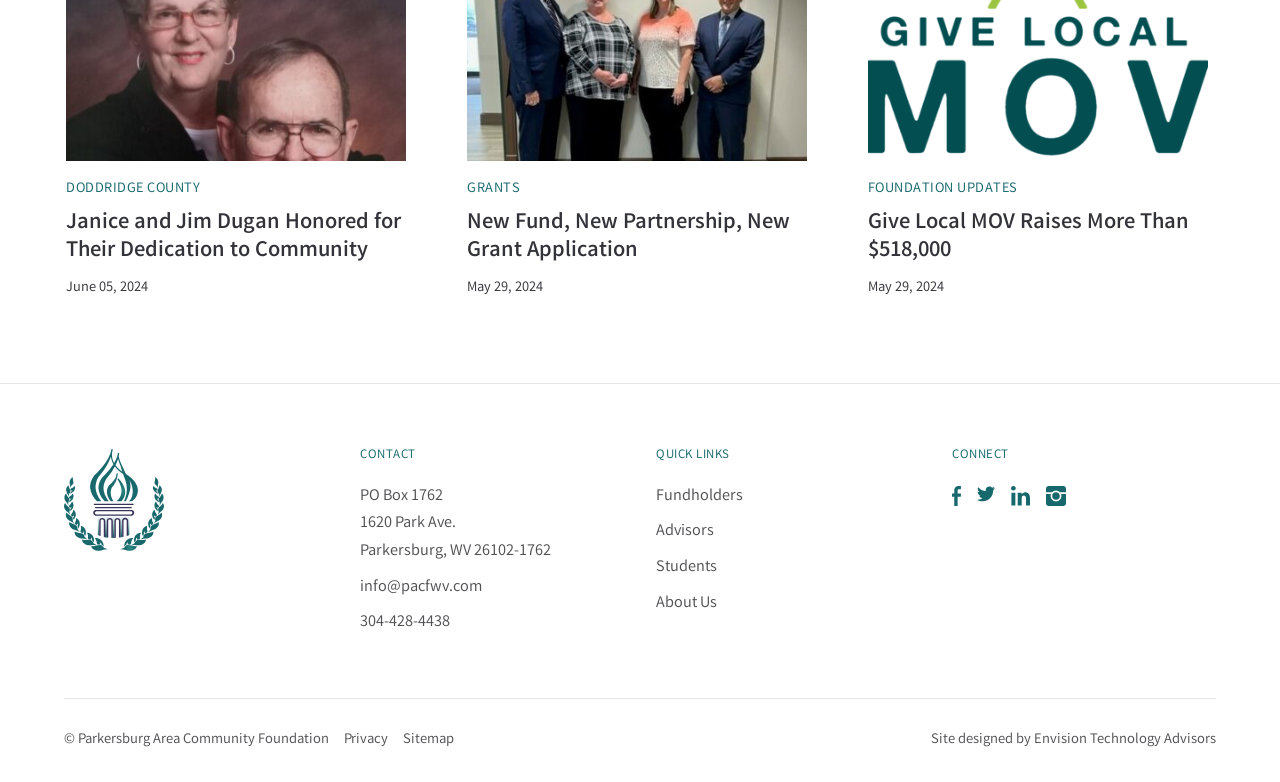Locate the bounding box coordinates of the clickable area needed to fulfill the instruction: "Check the privacy policy".

[0.269, 0.933, 0.303, 0.961]